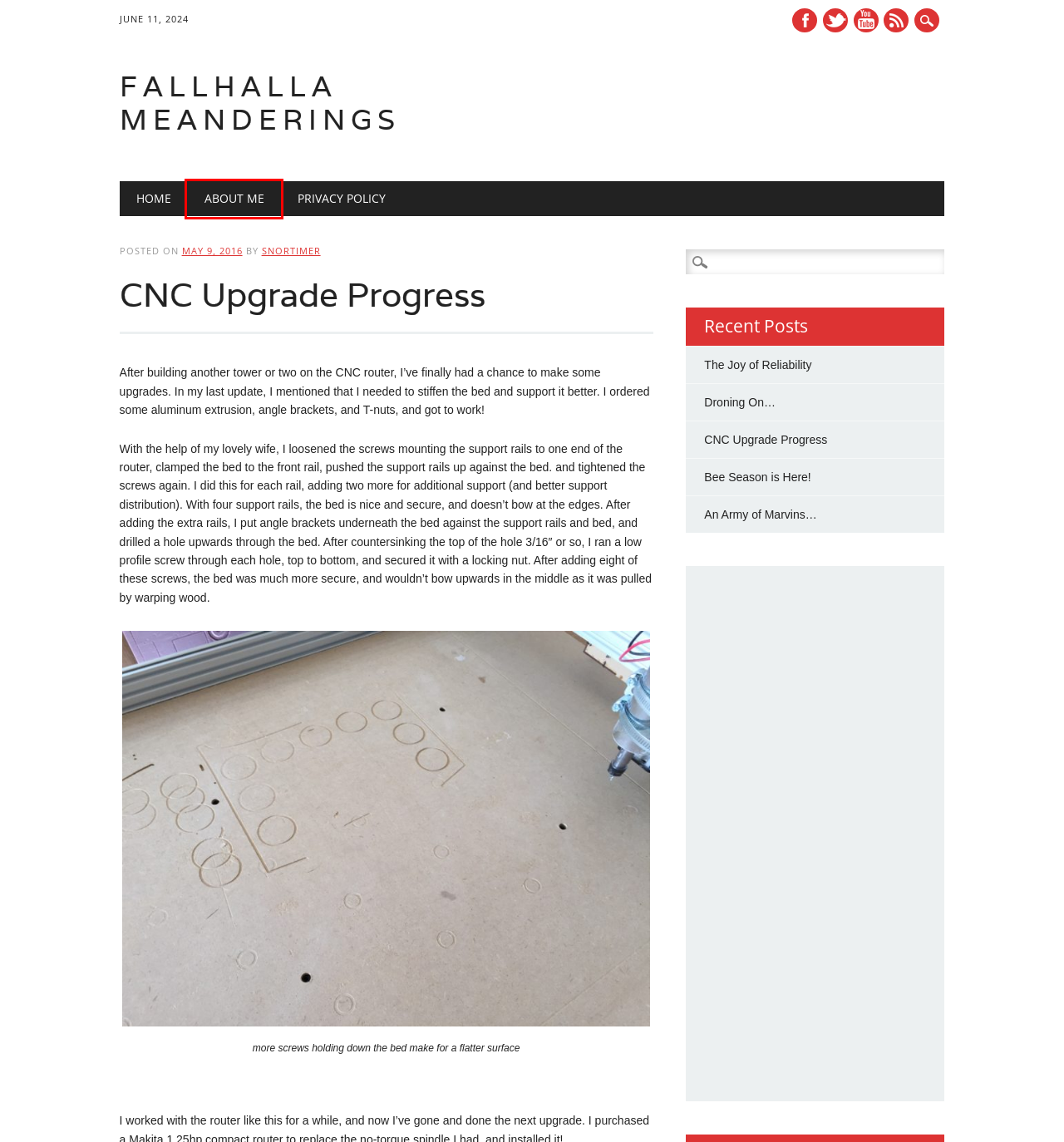Given a screenshot of a webpage with a red rectangle bounding box around a UI element, select the best matching webpage description for the new webpage that appears after clicking the highlighted element. The candidate descriptions are:
A. Droning On… – FallHalla Meanderings
B. An Army of Marvins… – FallHalla Meanderings
C. About Me – FallHalla Meanderings
D. The Joy of Reliability – FallHalla Meanderings
E. FallHalla Meanderings – Whatever Pops Into My Head
F. Privacy Policy – FallHalla Meanderings
G. FallHalla Meanderings
H. Bee Season is Here! – FallHalla Meanderings

C